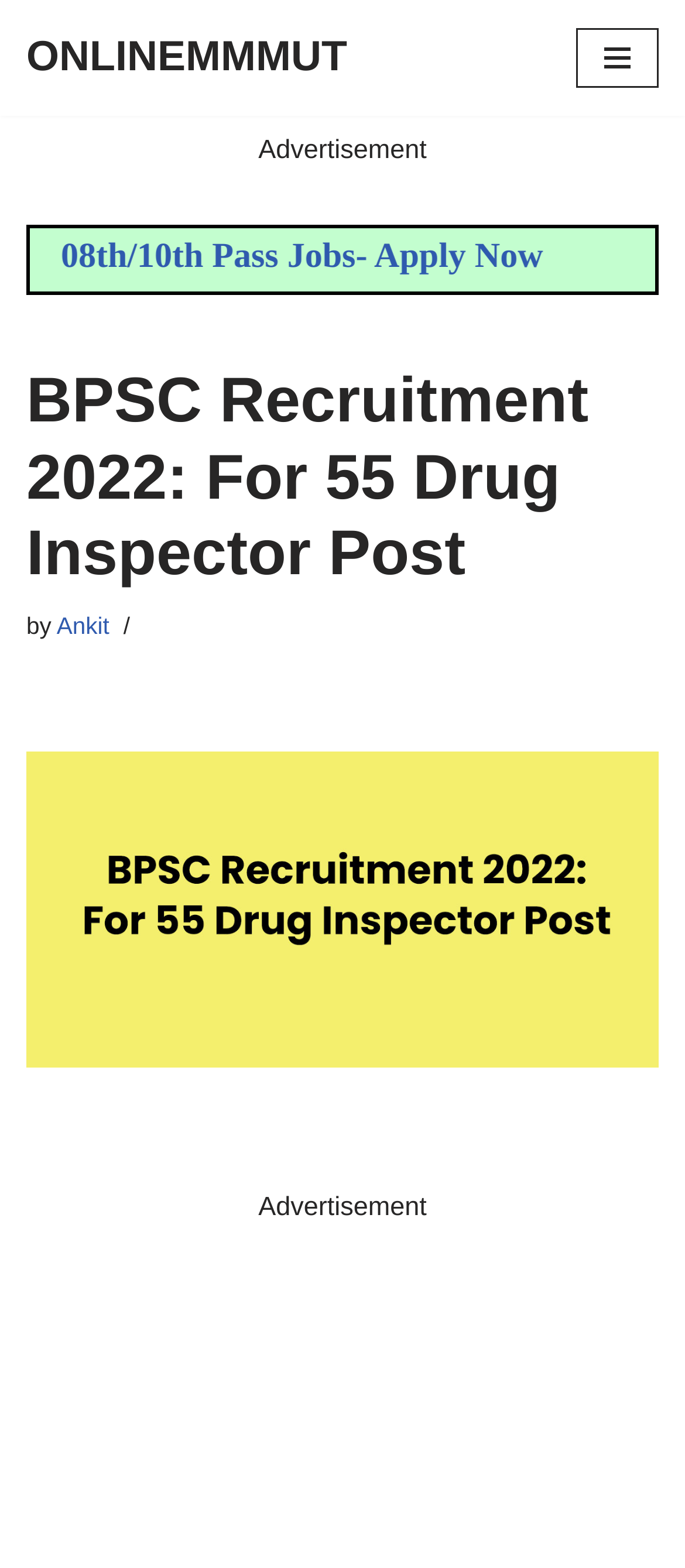Answer succinctly with a single word or phrase:
What is the purpose of the 'Skip to content' link?

To skip to main content